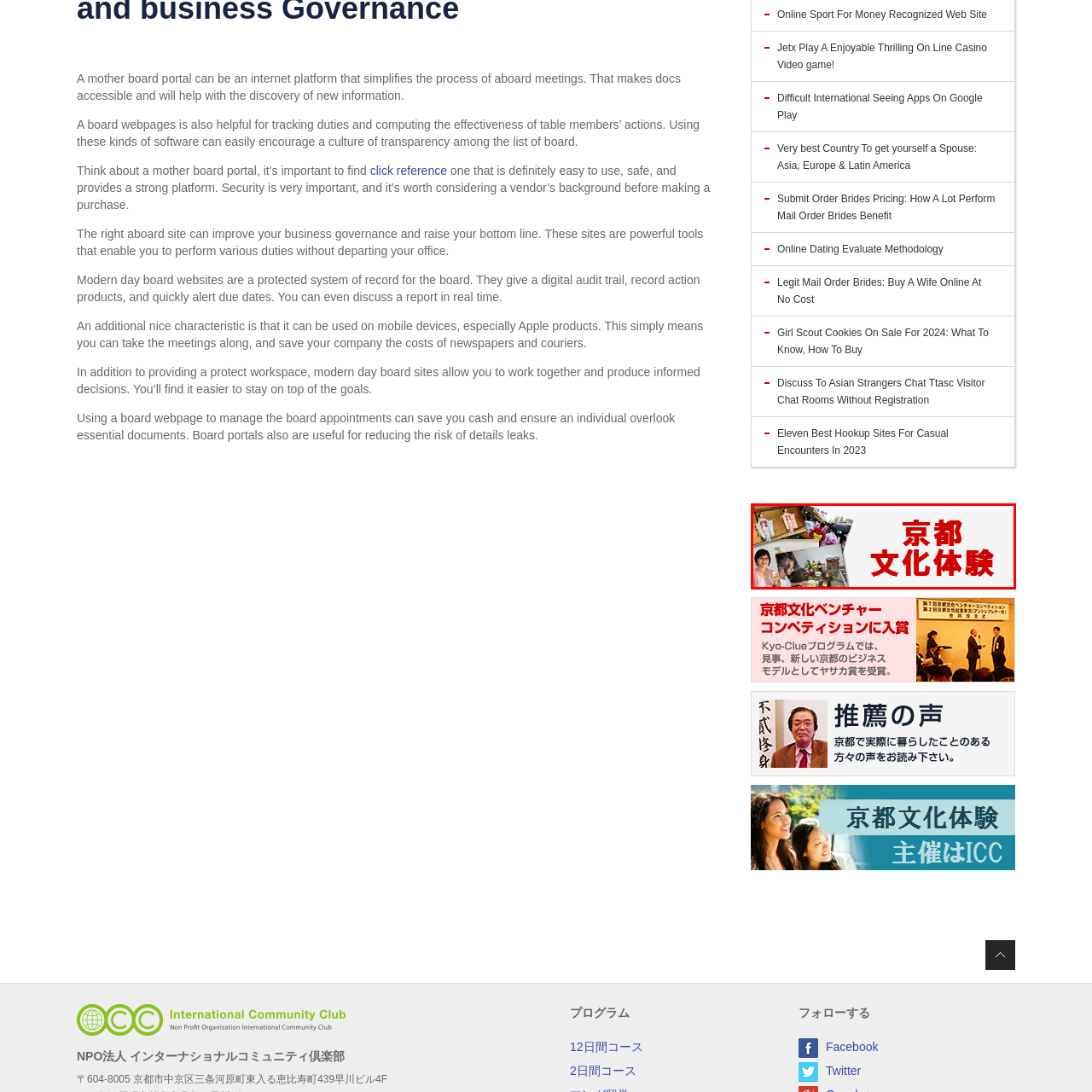What type of city is Kyoto?  
Look closely at the image marked by the red border and give a detailed response rooted in the visual details found within the image.

The caption describes Kyoto as a 'historic city', implying that it has a rich cultural heritage and a long history, which is reflected in the various cultural activities and experiences that the image is promoting.